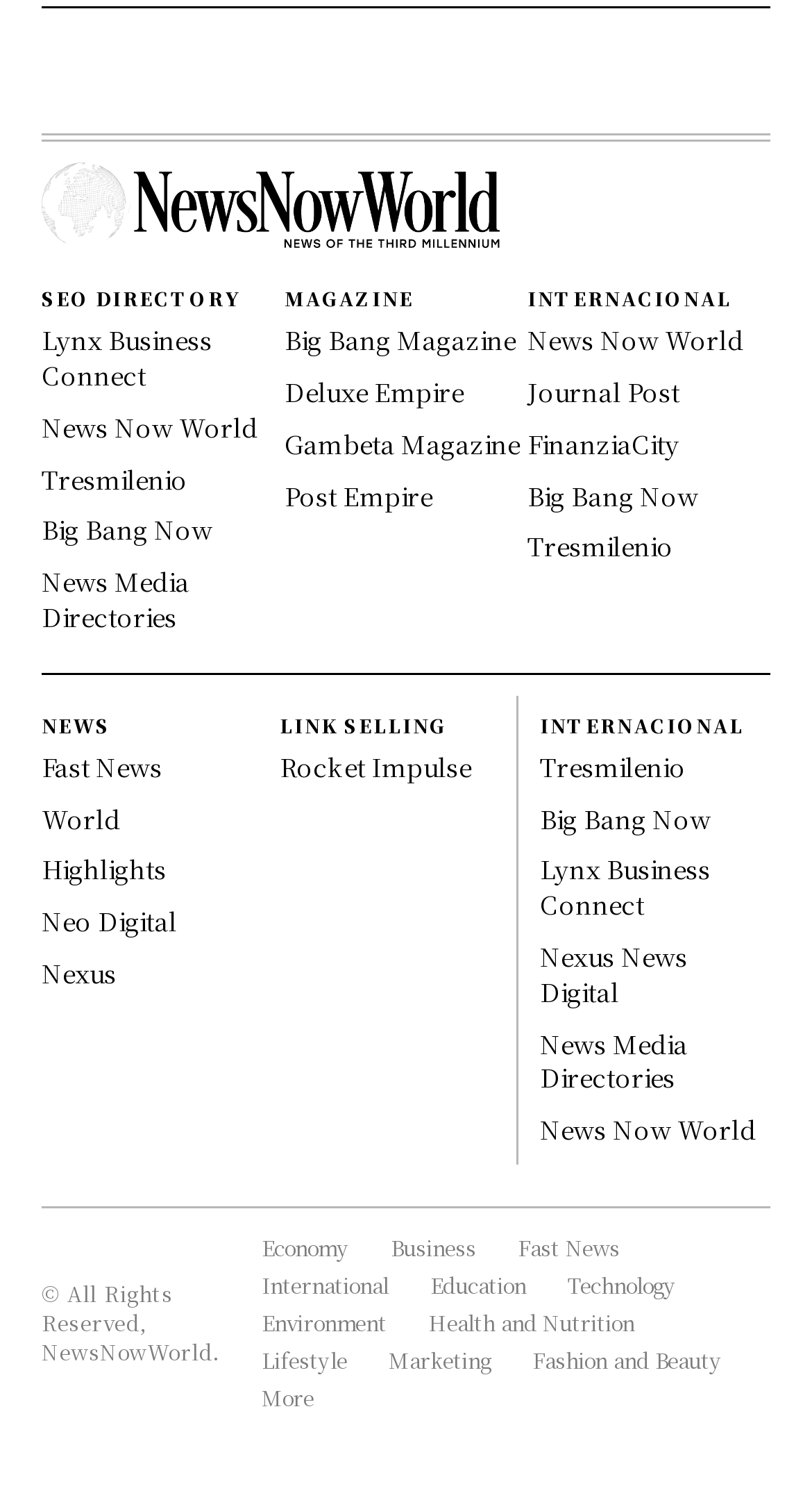Respond to the following question using a concise word or phrase: 
How many categories are listed under 'MAGAZINE'?

4